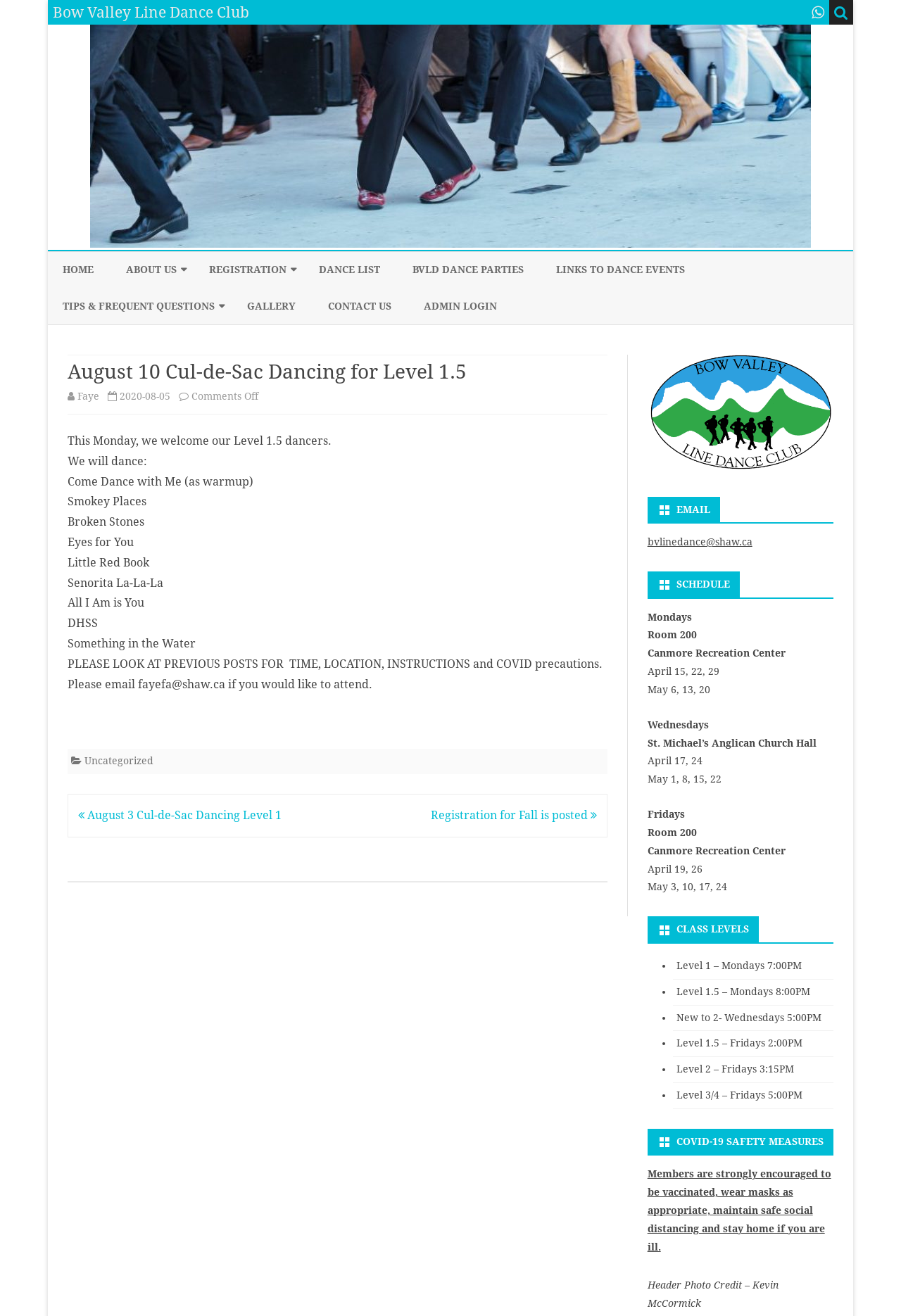Locate the bounding box coordinates of the clickable region to complete the following instruction: "Check the schedule for Mondays."

[0.719, 0.464, 0.768, 0.473]